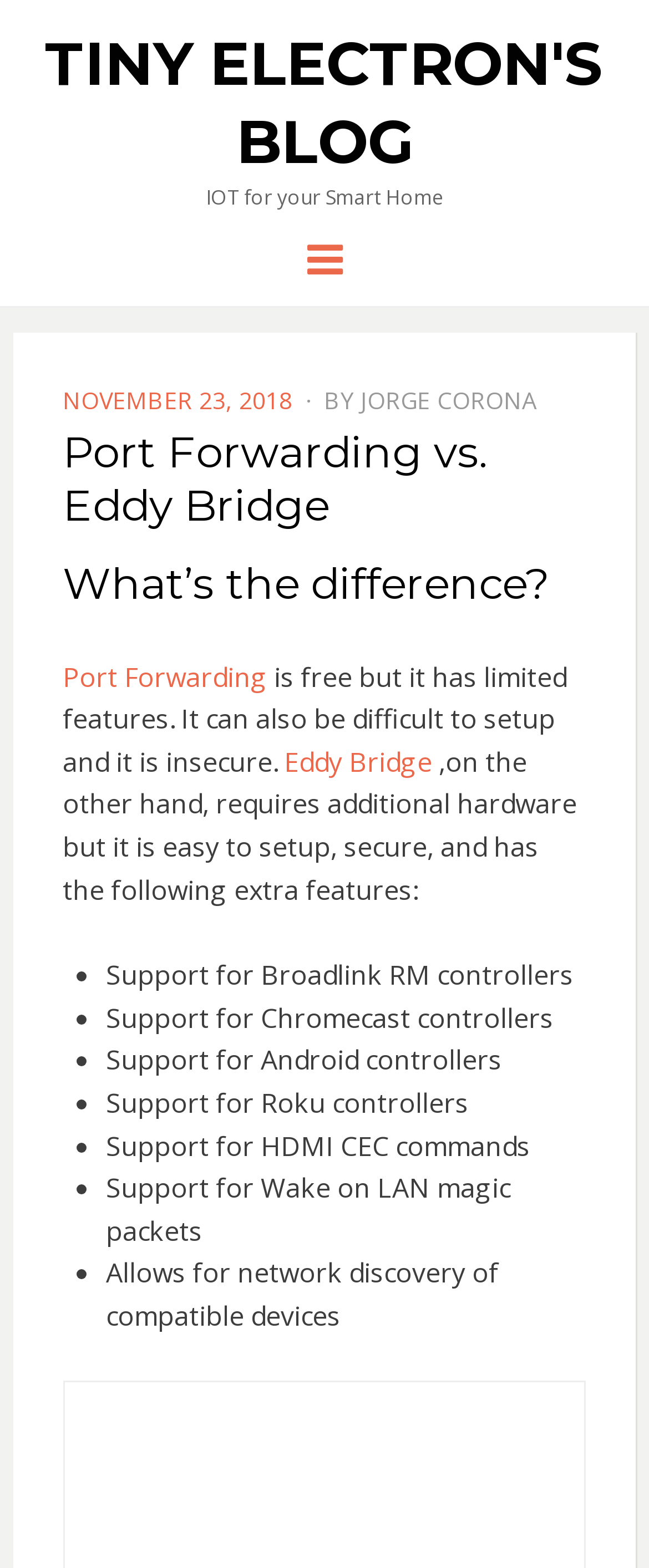Give a detailed account of the webpage, highlighting key information.

This webpage is a blog post titled "Port Forwarding vs. Eddy Bridge" on Tiny Electron's Blog. At the top, there is a heading "TINY ELECTRON'S BLOG" followed by a link to the blog's homepage. Below that, there is a smaller heading "IOT for your Smart Home". 

On the top right, there is a menu icon represented by three horizontal lines. When clicked, it reveals a menu with a "POSTED ON" label, followed by the date "NOVEMBER 23, 2018", and then the author's name "JORGE CORONA". 

The main content of the blog post starts with a heading "Port Forwarding vs. Eddy Bridge" followed by a subheading "What’s the difference?". The text explains that Port Forwarding is free but has limited features, is difficult to set up, and is insecure. In contrast, Eddy Bridge requires additional hardware but is easy to set up, secure, and has several extra features. 

These extra features are listed in a bulleted list, including support for various controllers, HDMI CEC commands, Wake on LAN magic packets, and network discovery of compatible devices. Each feature is represented by a bullet point and a brief description.